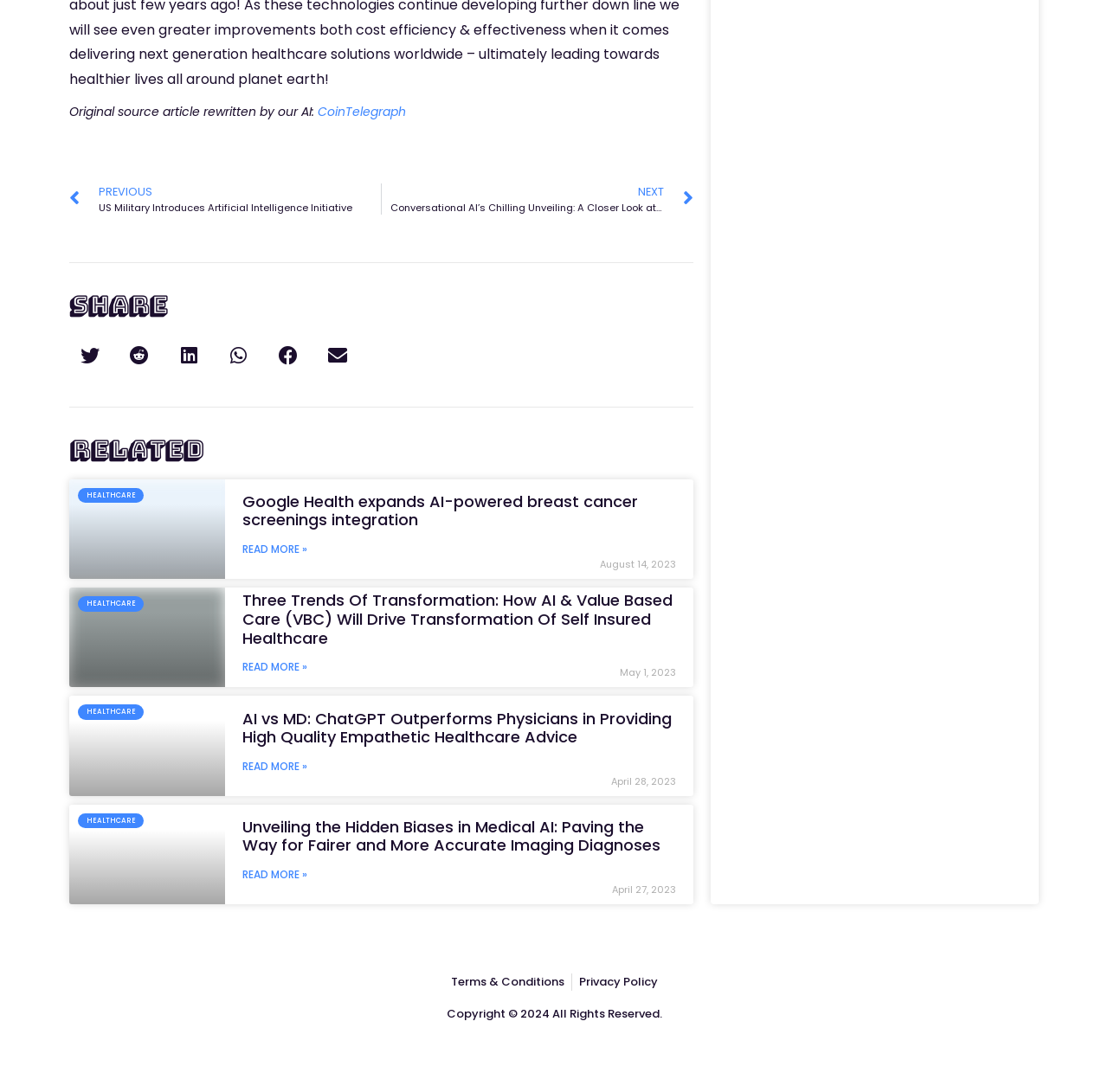Can you identify the bounding box coordinates of the clickable region needed to carry out this instruction: 'Go to Conversational AI’s Chilling Unveiling: A Closer Look at its Creepiness Next'? The coordinates should be four float numbers within the range of 0 to 1, stated as [left, top, right, bottom].

[0.352, 0.168, 0.626, 0.197]